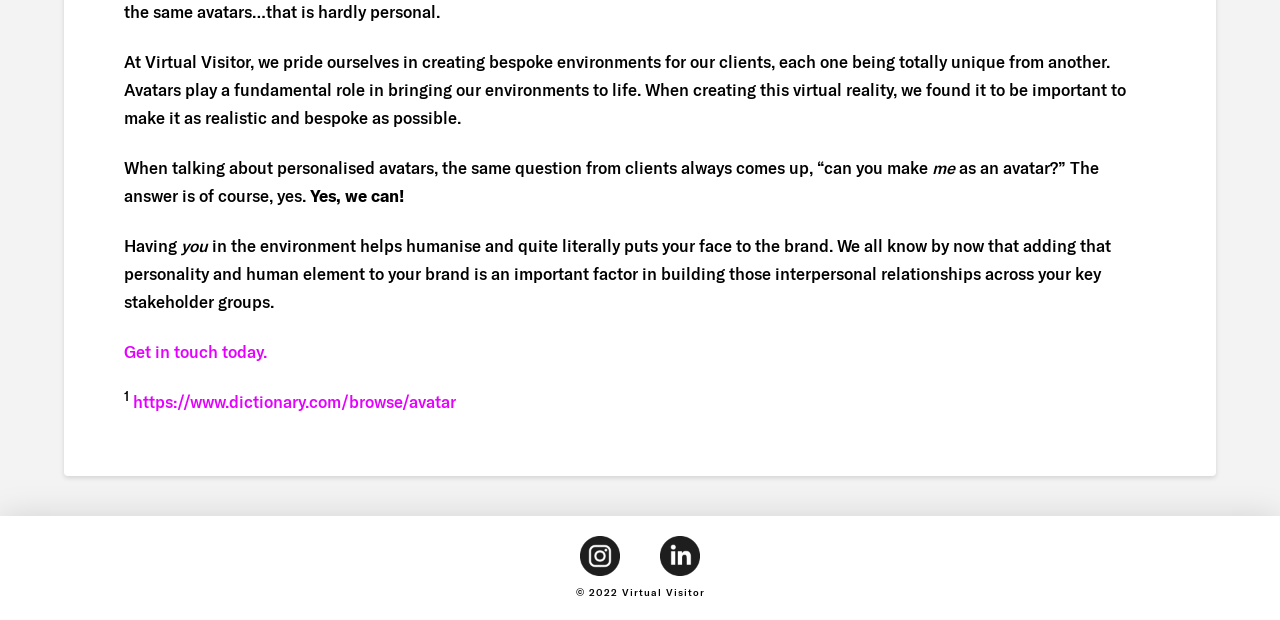Carefully examine the image and provide an in-depth answer to the question: Can Virtual Visitor create personalized avatars?

The text on the webpage explicitly states that the answer to the question 'can you make me as an avatar?' is 'yes', indicating that Virtual Visitor can create personalized avatars.